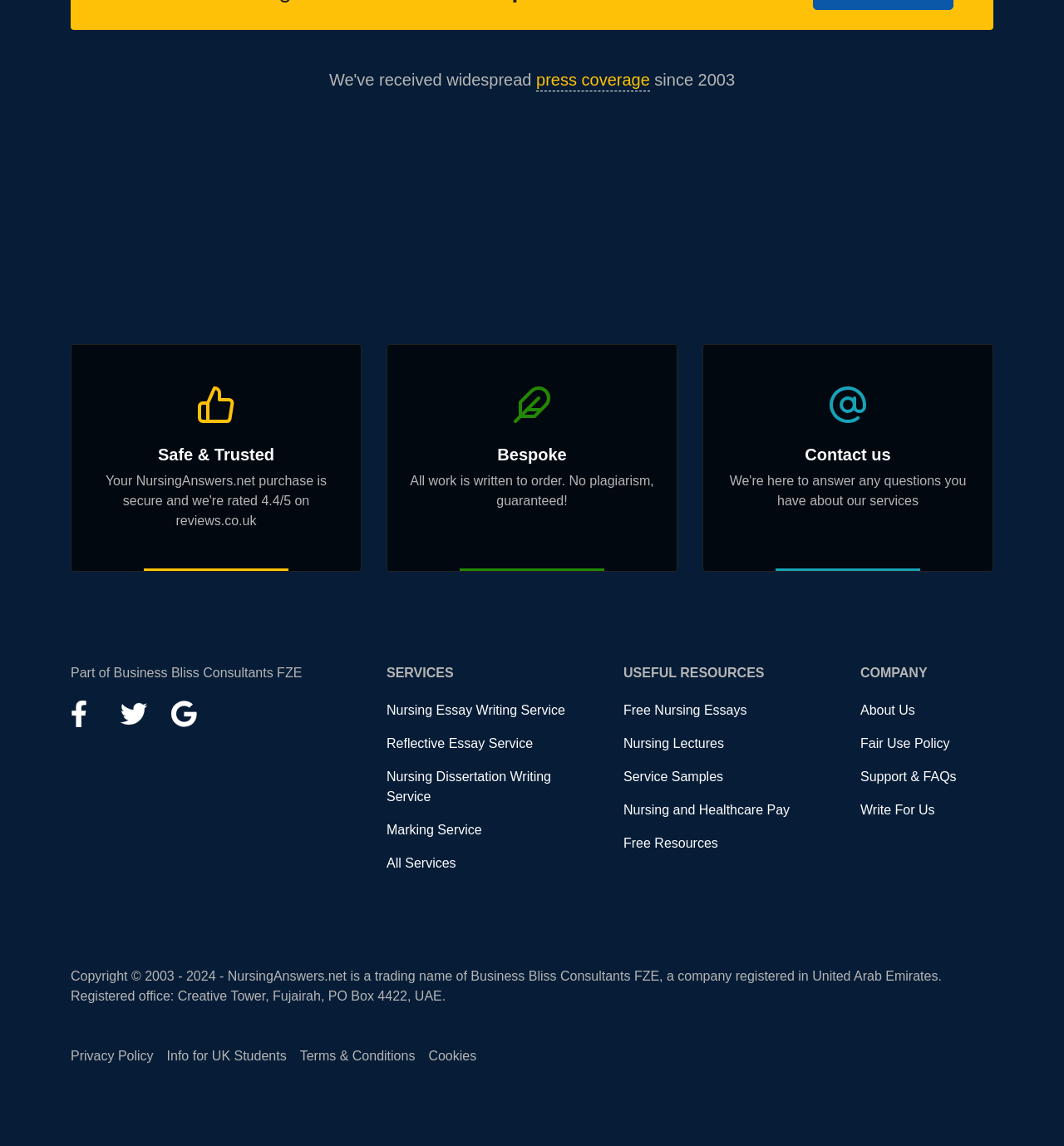Kindly respond to the following question with a single word or a brief phrase: 
What is the name of the company that owns NursingAnswers.net?

Business Bliss Consultants FZE